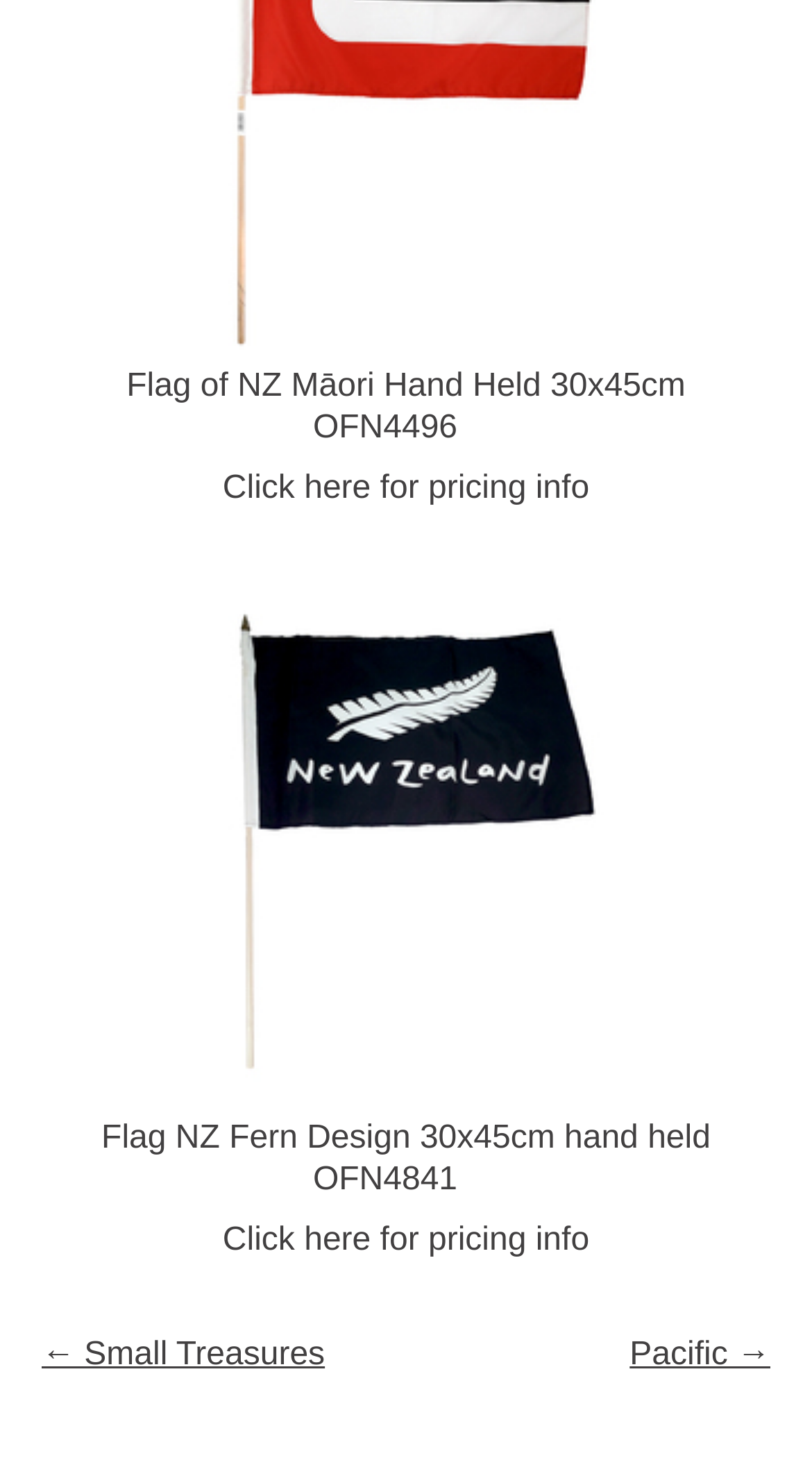What is the navigation link at the top-left corner of the webpage?
Based on the image, answer the question with as much detail as possible.

I looked at the bounding box coordinates of the link and found that its x1 and y1 coordinates are both close to 0, which suggests that it is located at the top-left corner of the webpage. The text content of the link is '← Small Treasures'.